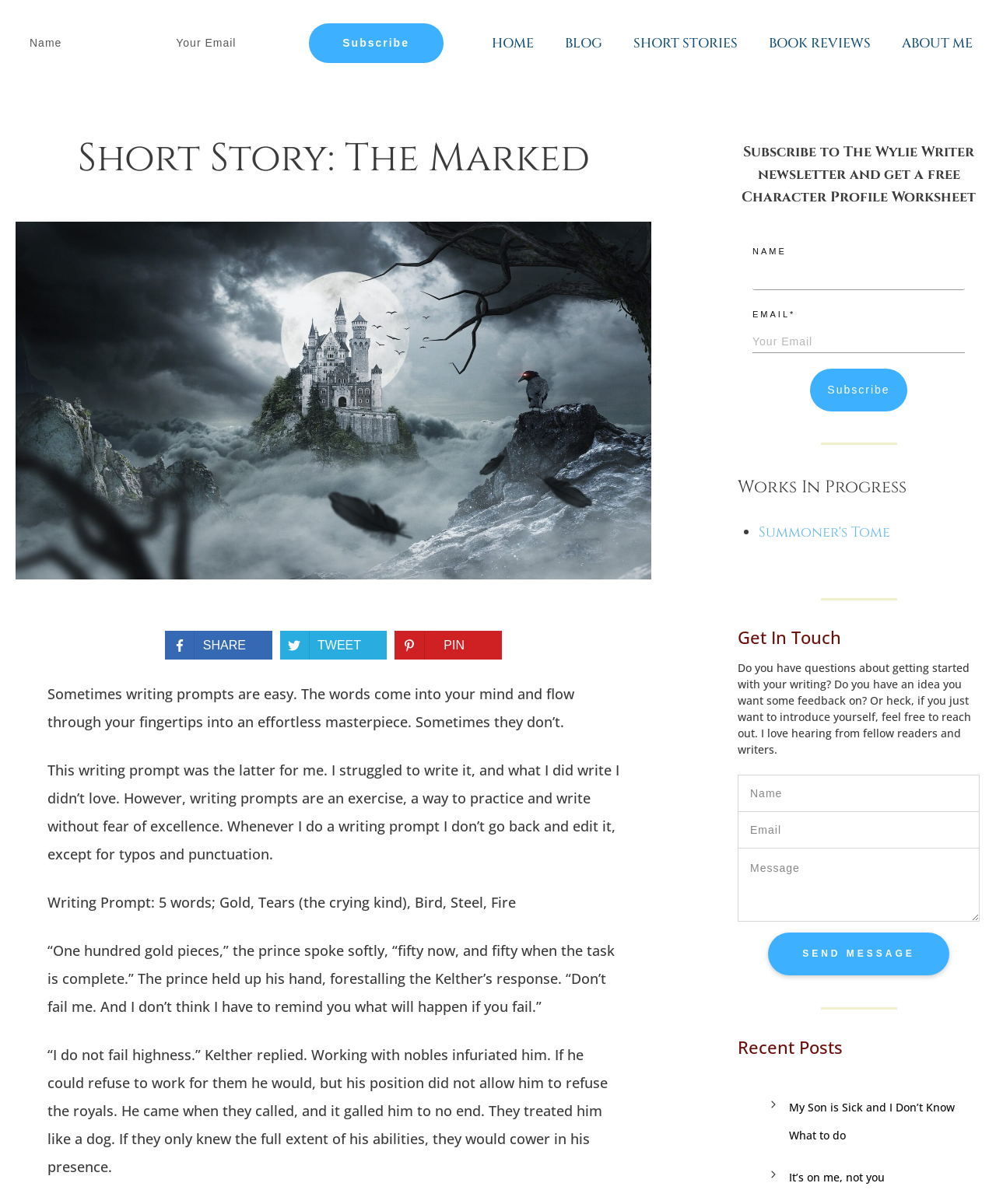From the element description name="name", predict the bounding box coordinates of the UI element. The coordinates must be specified in the format (top-left x, top-left y, bottom-right x, bottom-right y) and should be within the 0 to 1 range.

[0.755, 0.222, 0.969, 0.241]